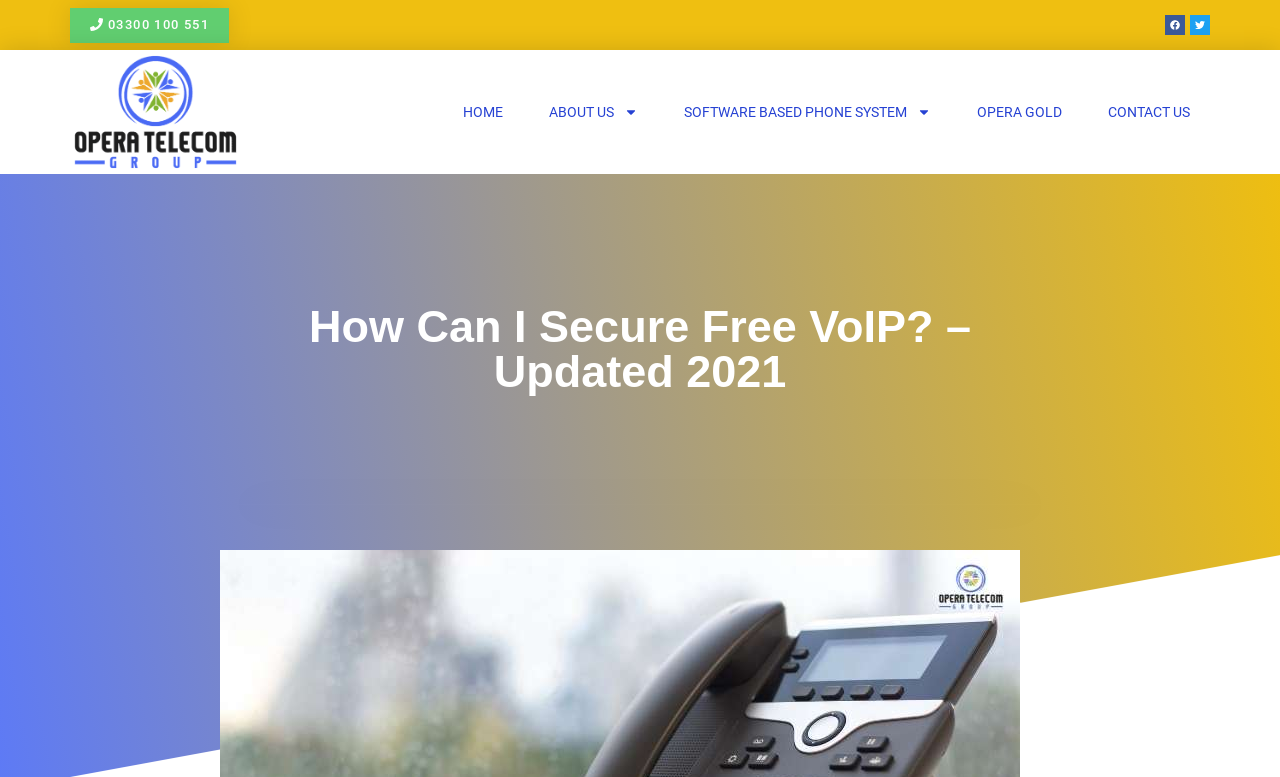How many social media links are there?
Based on the image, give a concise answer in the form of a single word or short phrase.

2